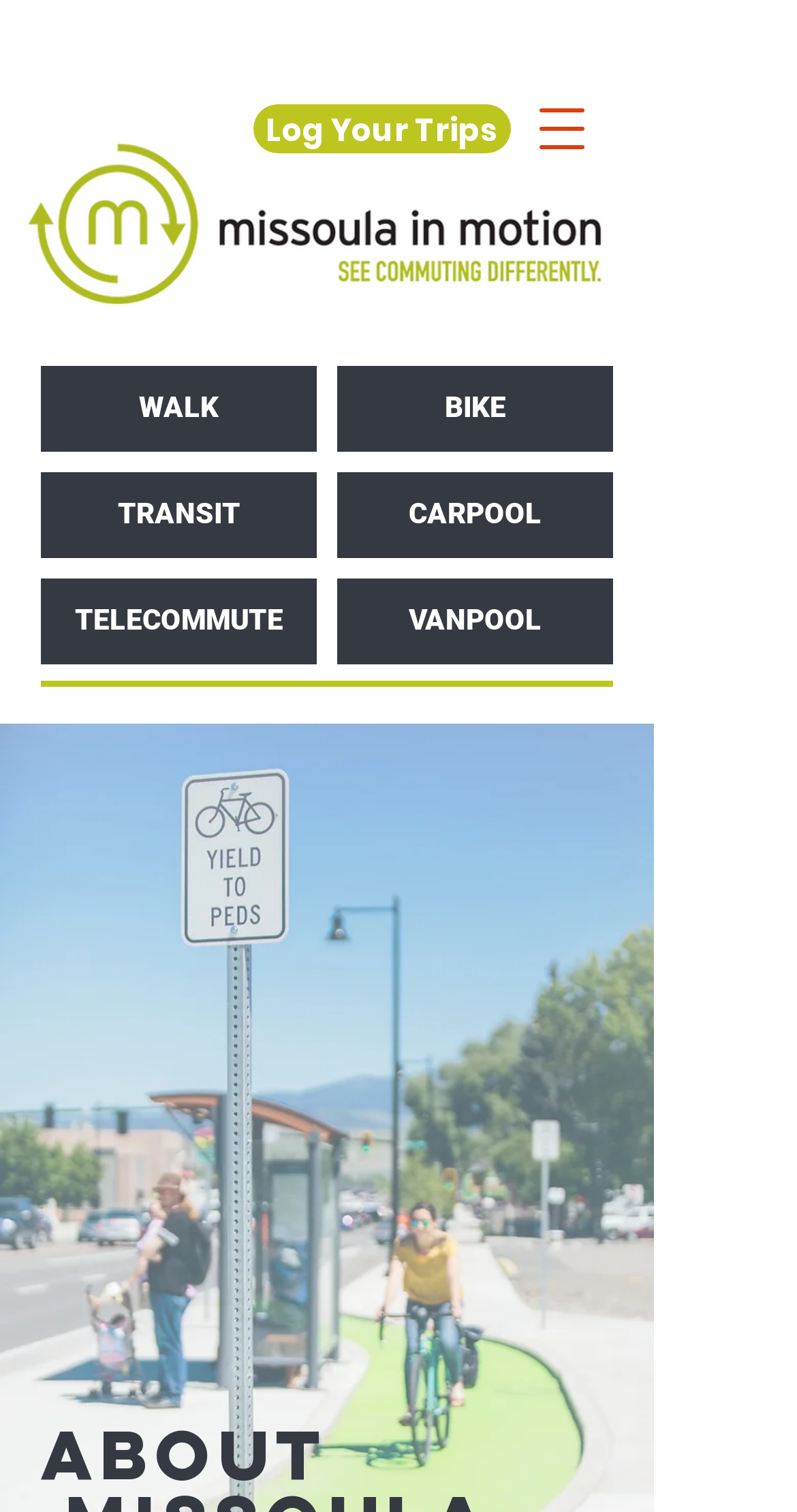Use a single word or phrase to answer the following:
What is the type of image on the webpage?

Screenshot